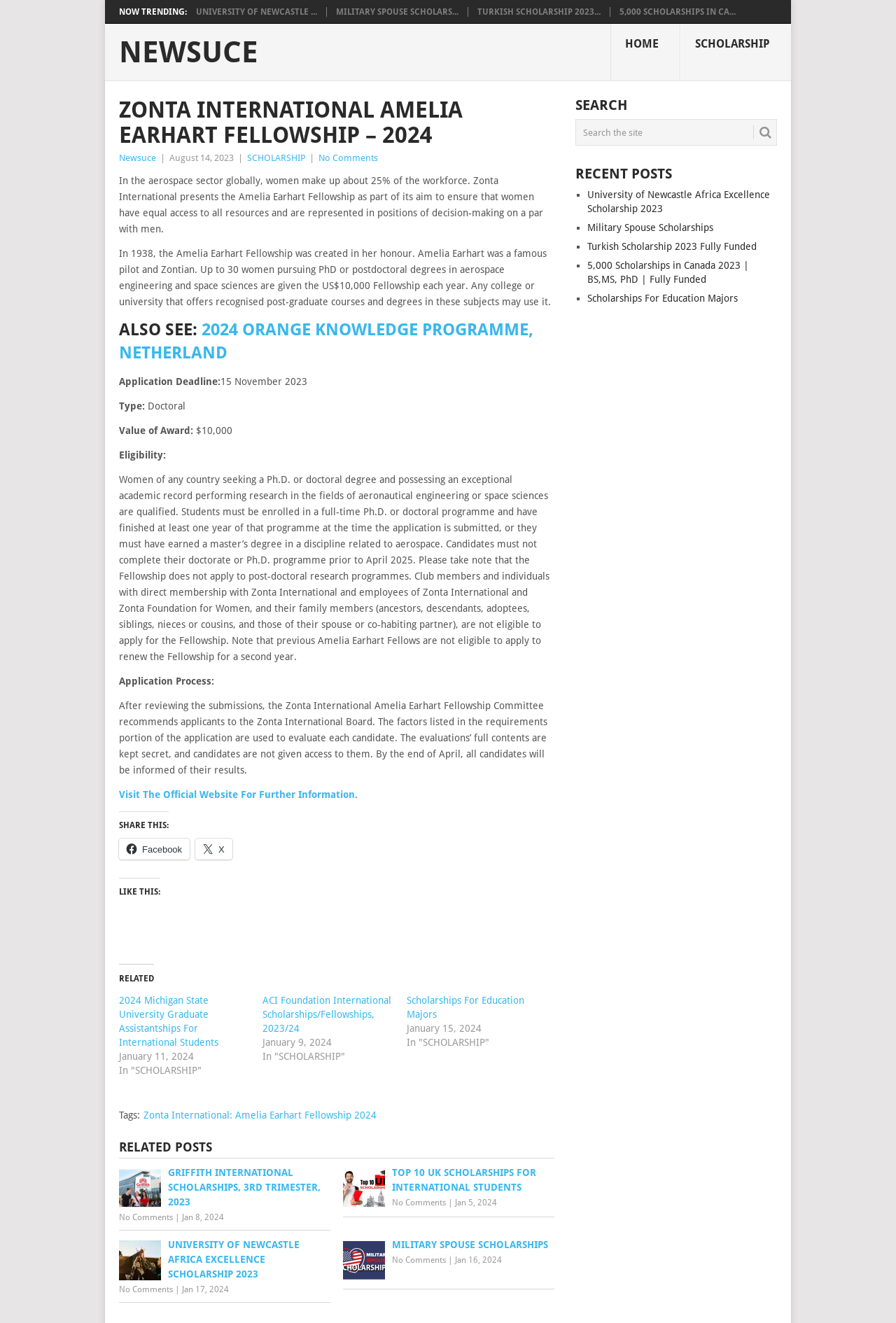Please determine the bounding box coordinates of the element to click in order to execute the following instruction: "View the '2024 Michigan State University Graduate Assistantships For International Students' scholarship". The coordinates should be four float numbers between 0 and 1, specified as [left, top, right, bottom].

[0.133, 0.752, 0.244, 0.792]